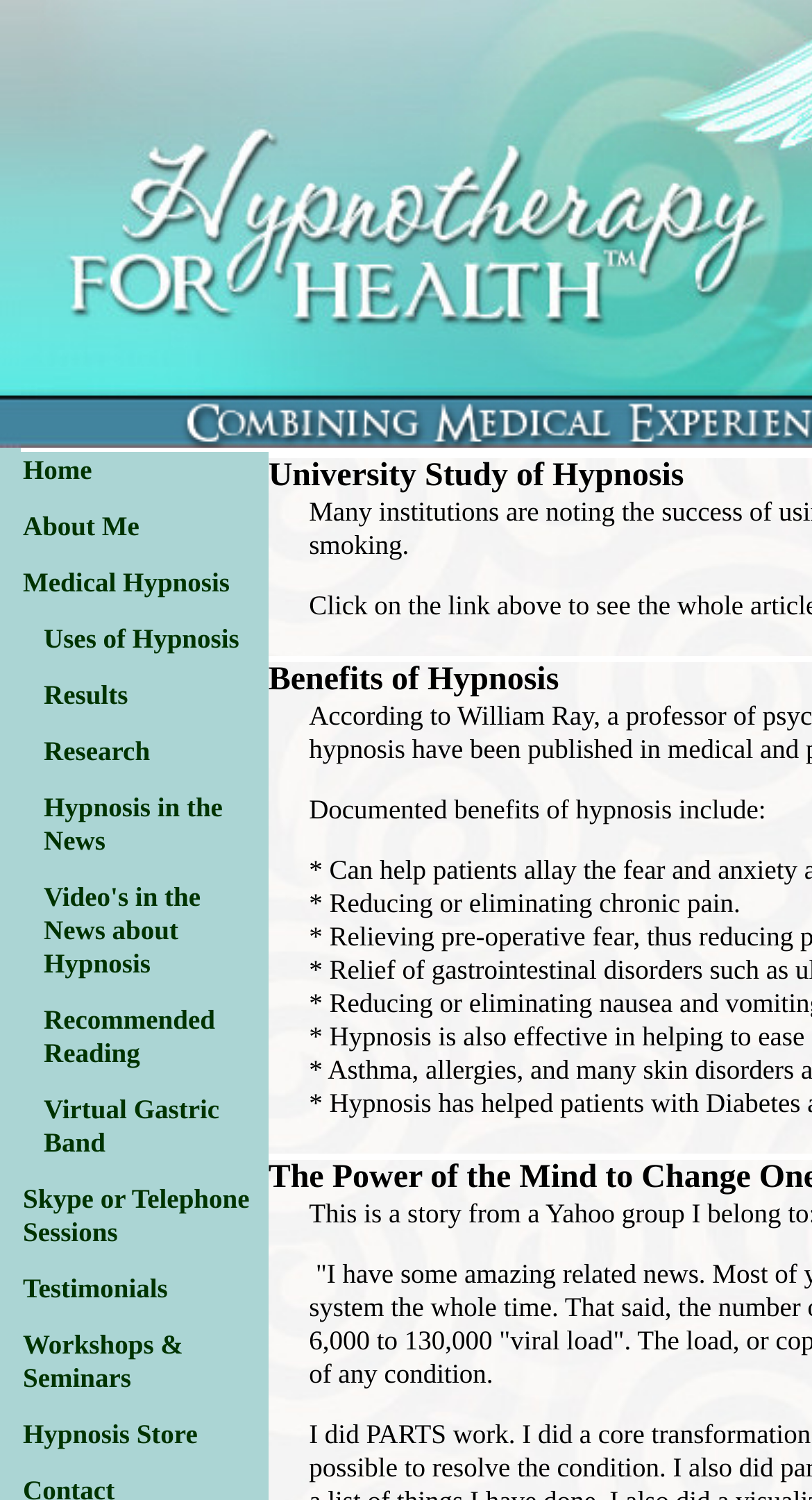Please find the bounding box coordinates of the section that needs to be clicked to achieve this instruction: "learn about medical hypnosis".

[0.028, 0.378, 0.283, 0.398]